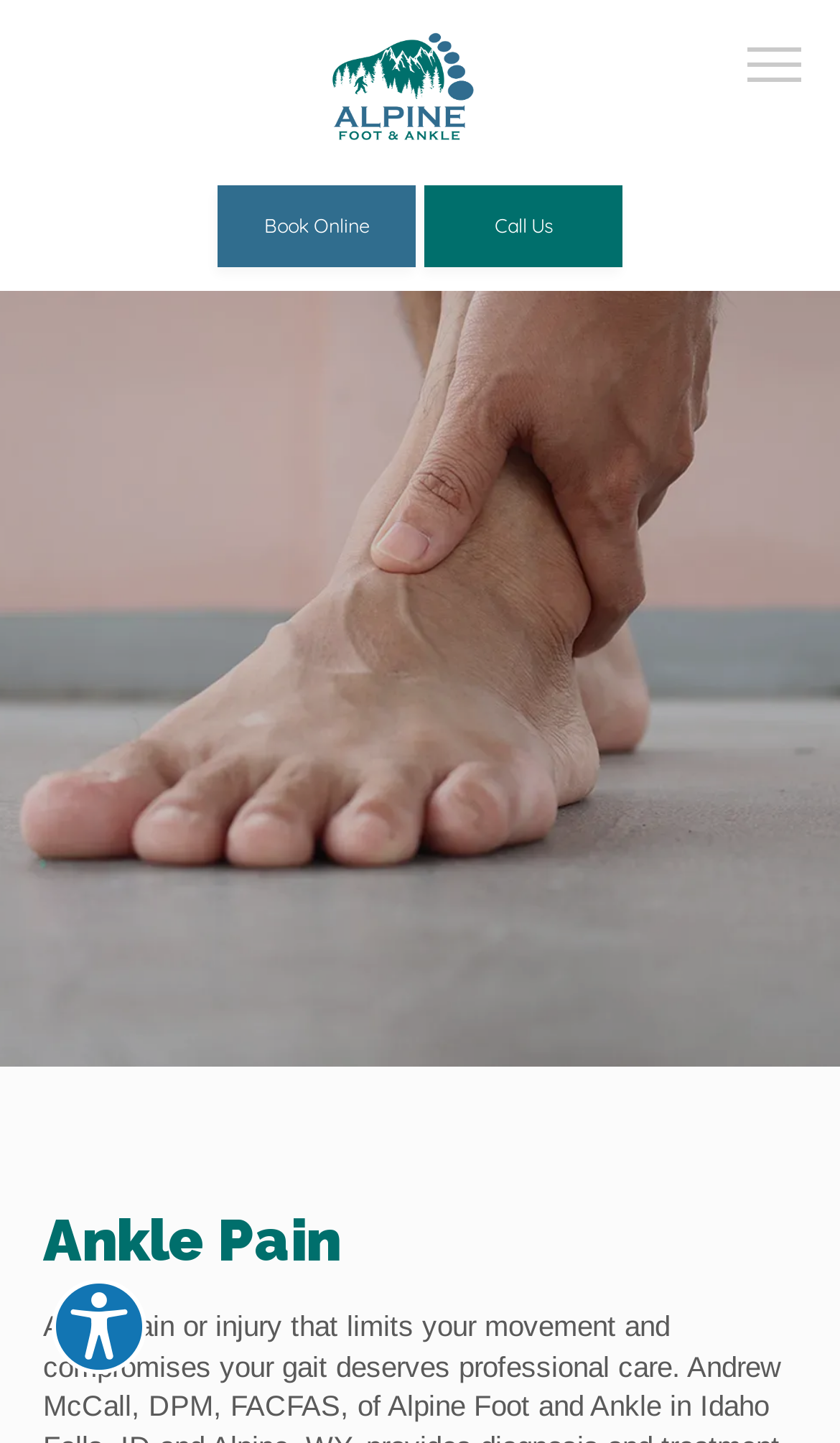Could you determine the bounding box coordinates of the clickable element to complete the instruction: "Click the Meet The Doctor link"? Provide the coordinates as four float numbers between 0 and 1, i.e., [left, top, right, bottom].

[0.154, 0.495, 0.51, 0.544]